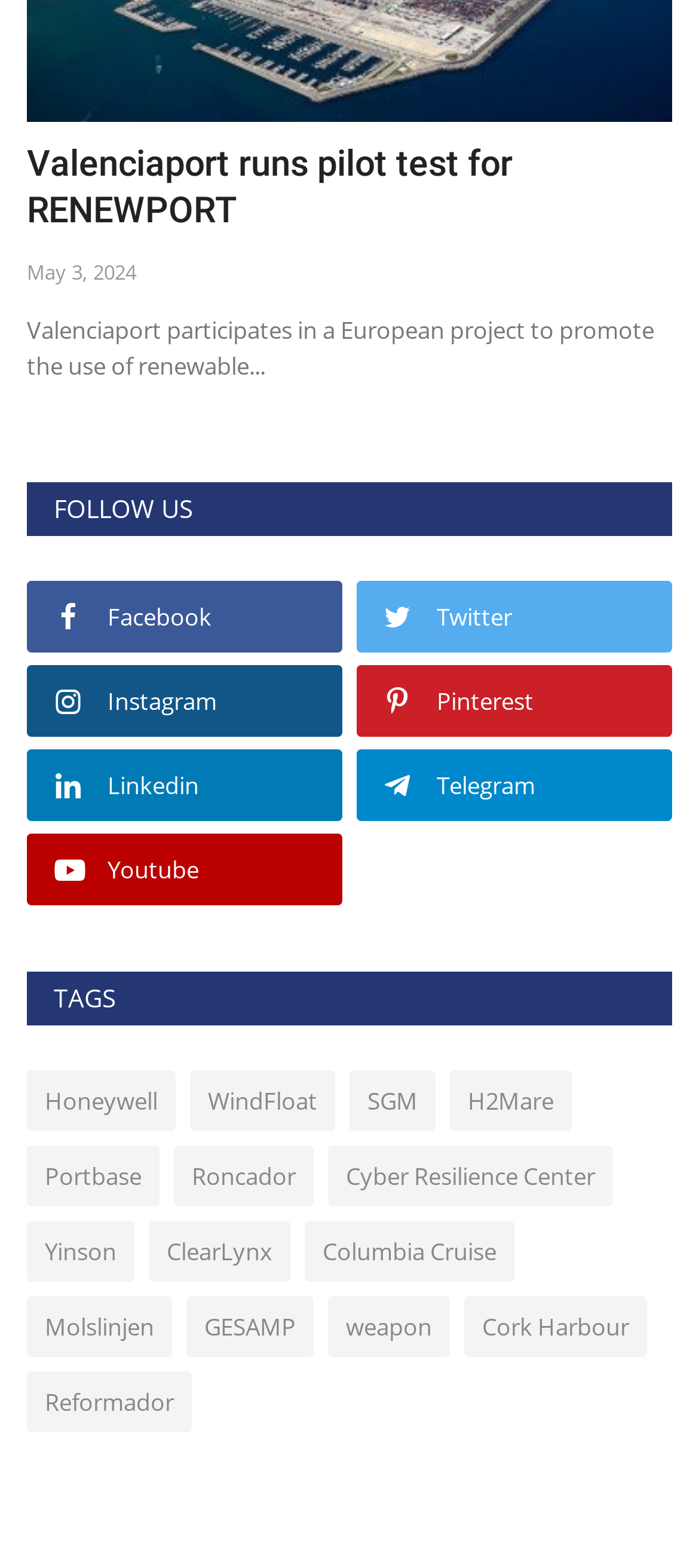What type of content is listed under 'TAGS'?
Examine the image and give a concise answer in one word or a short phrase.

Company names